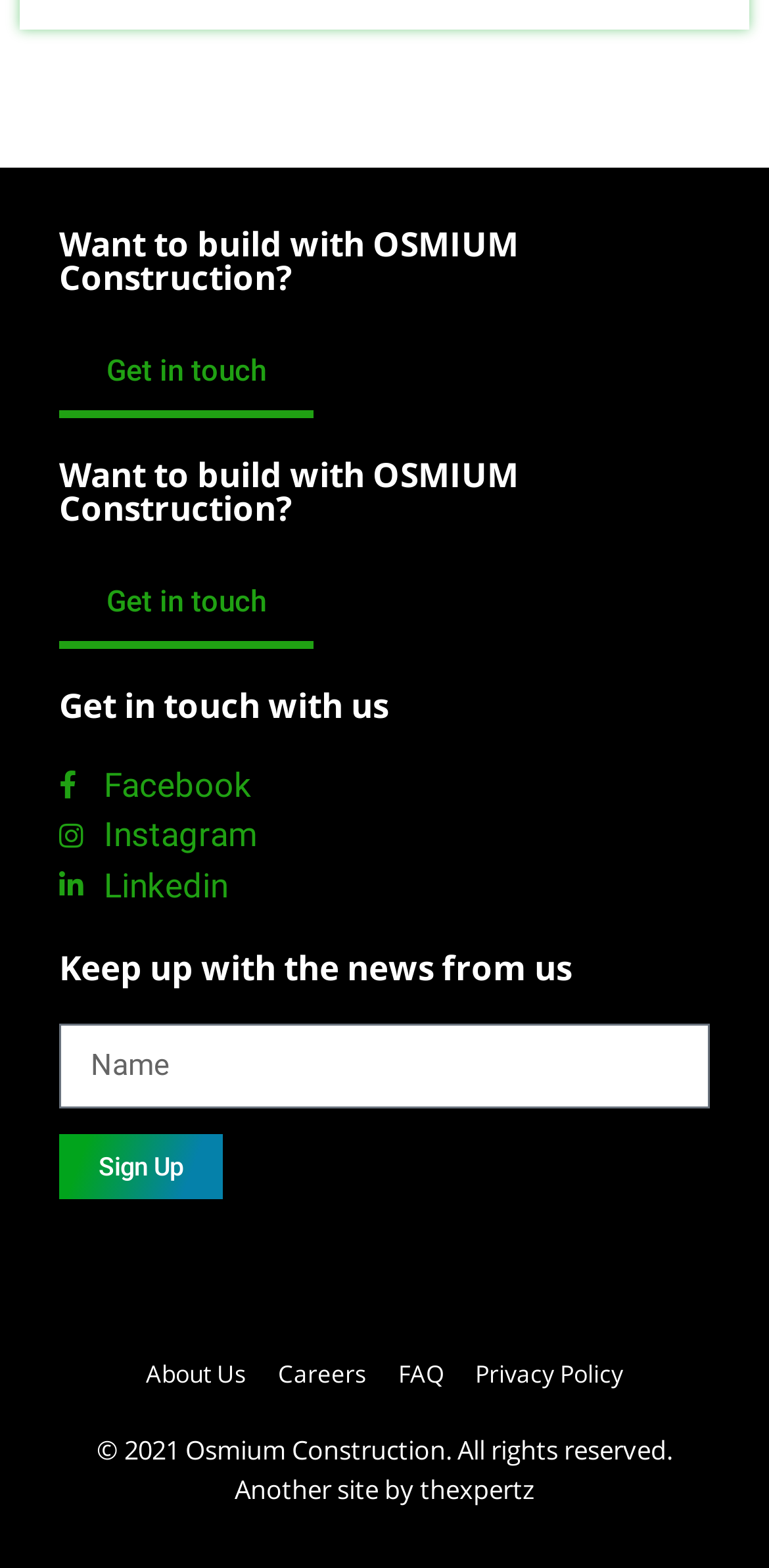What is the purpose of the textbox?
Please elaborate on the answer to the question with detailed information.

I inferred the purpose of the textbox by looking at its label 'Name' and its proximity to the 'Sign Up' button, suggesting that it is part of a registration or subscription process.